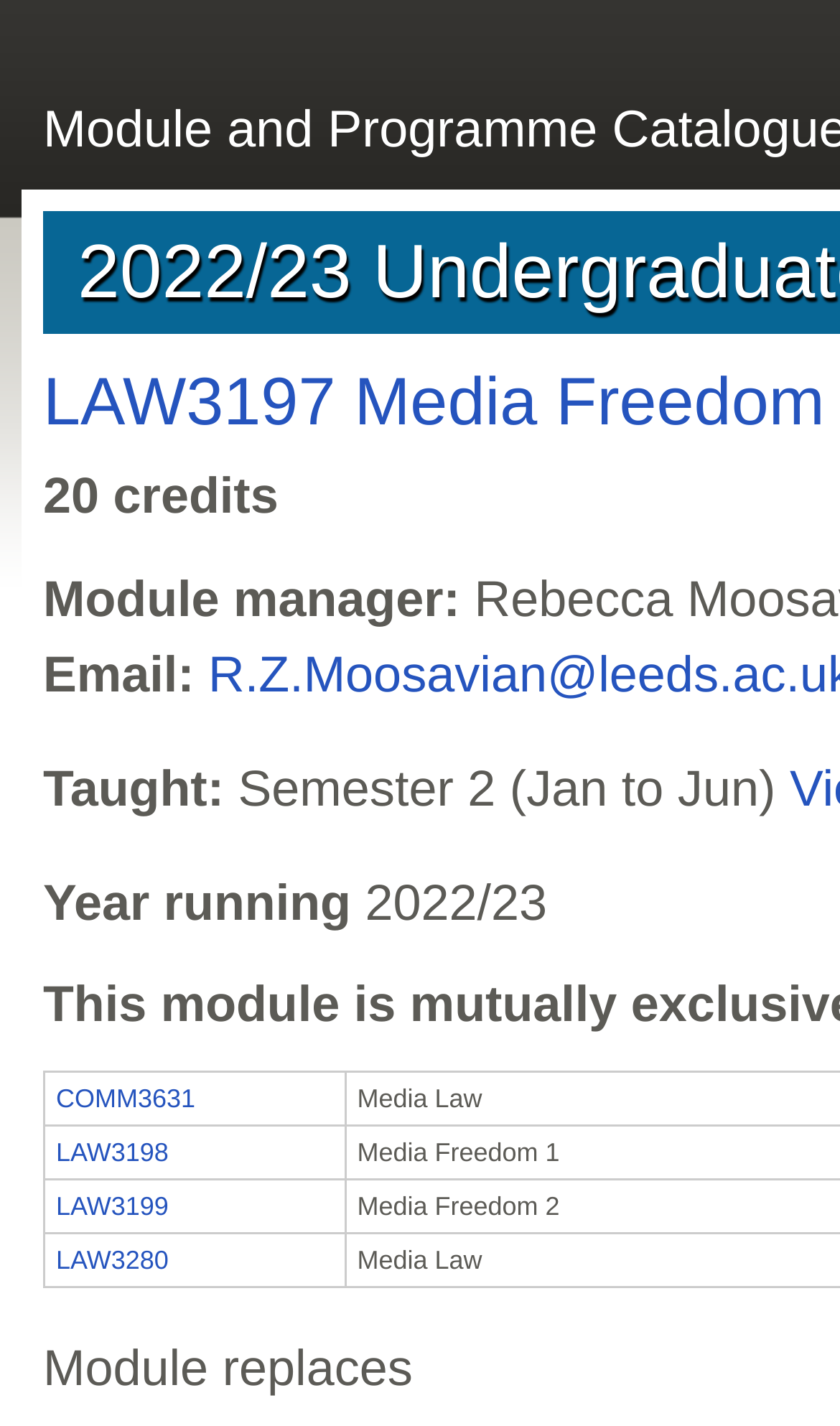Please provide the bounding box coordinates for the UI element as described: "COMM3631". The coordinates must be four floats between 0 and 1, represented as [left, top, right, bottom].

[0.067, 0.759, 0.233, 0.78]